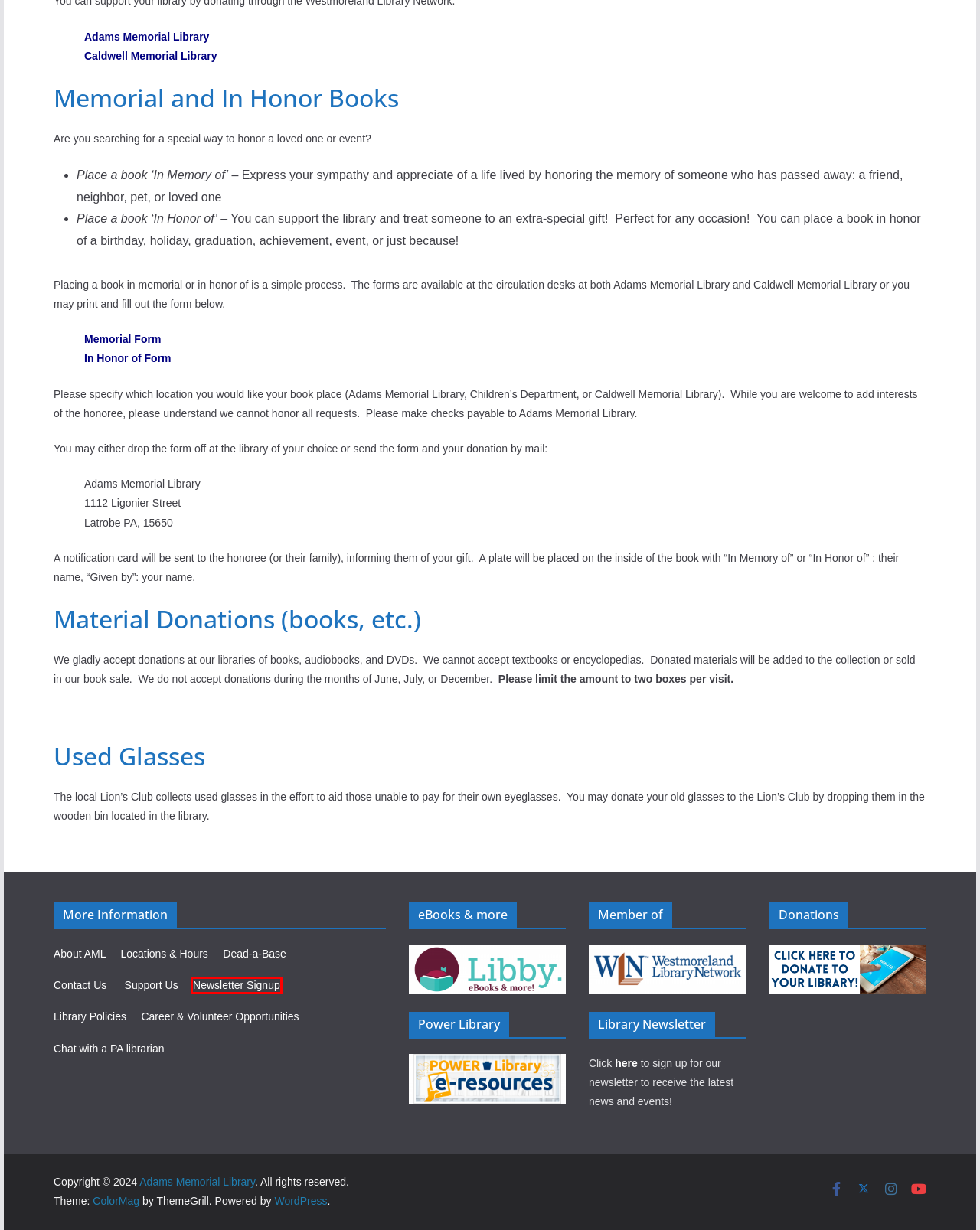You have a screenshot of a webpage with a red rectangle bounding box. Identify the best webpage description that corresponds to the new webpage after clicking the element within the red bounding box. Here are the candidates:
A. Yearbooks – Adams Memorial Library
B. Signup Form
C. Caldwell Memorial Library
D. Chat with a Librarian | 24/7 Help | POWER Library
E. Locations & Hours – Adams Memorial Library
F. Blog Tool, Publishing Platform, and CMS – WordPress.org
G. LSC | Adams Memorial Library Online Author Events and Webinars
H. Contact Us – Adams Memorial Library

B